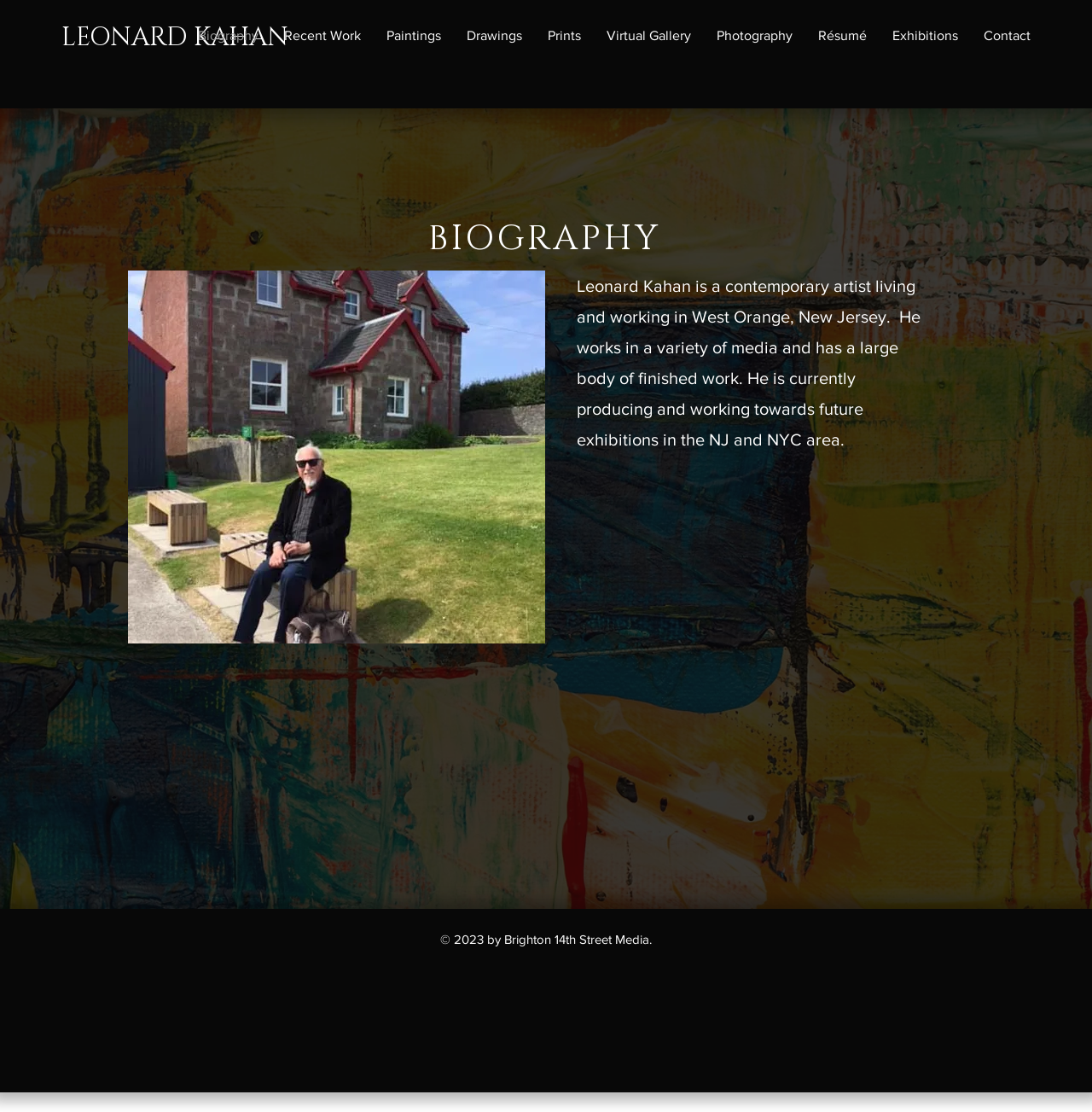Please identify the bounding box coordinates of where to click in order to follow the instruction: "view paintings".

[0.342, 0.018, 0.416, 0.046]